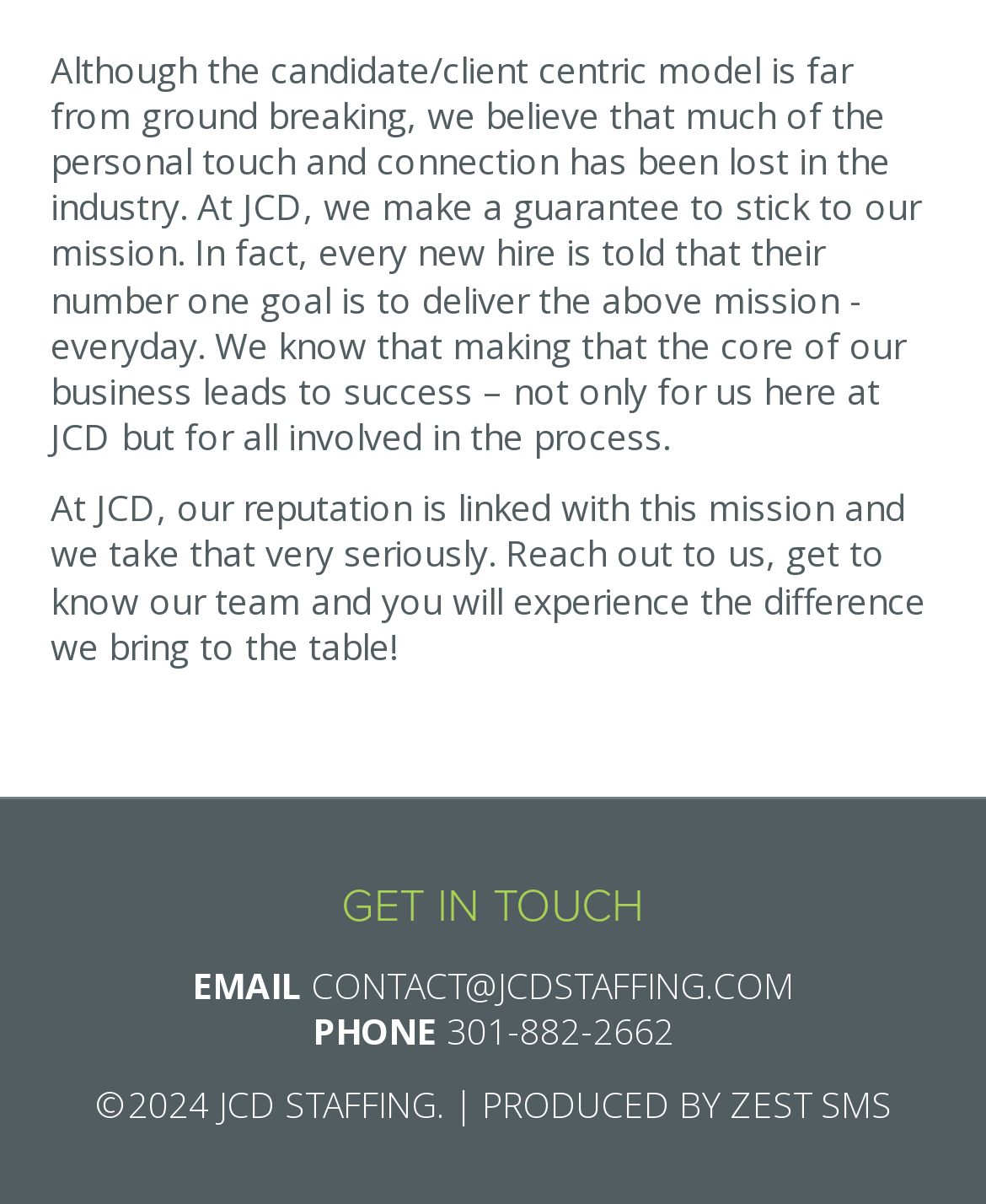Please find the bounding box coordinates in the format (top-left x, top-left y, bottom-right x, bottom-right y) for the given element description. Ensure the coordinates are floating point numbers between 0 and 1. Description: 301-882-2662

[0.453, 0.837, 0.683, 0.877]